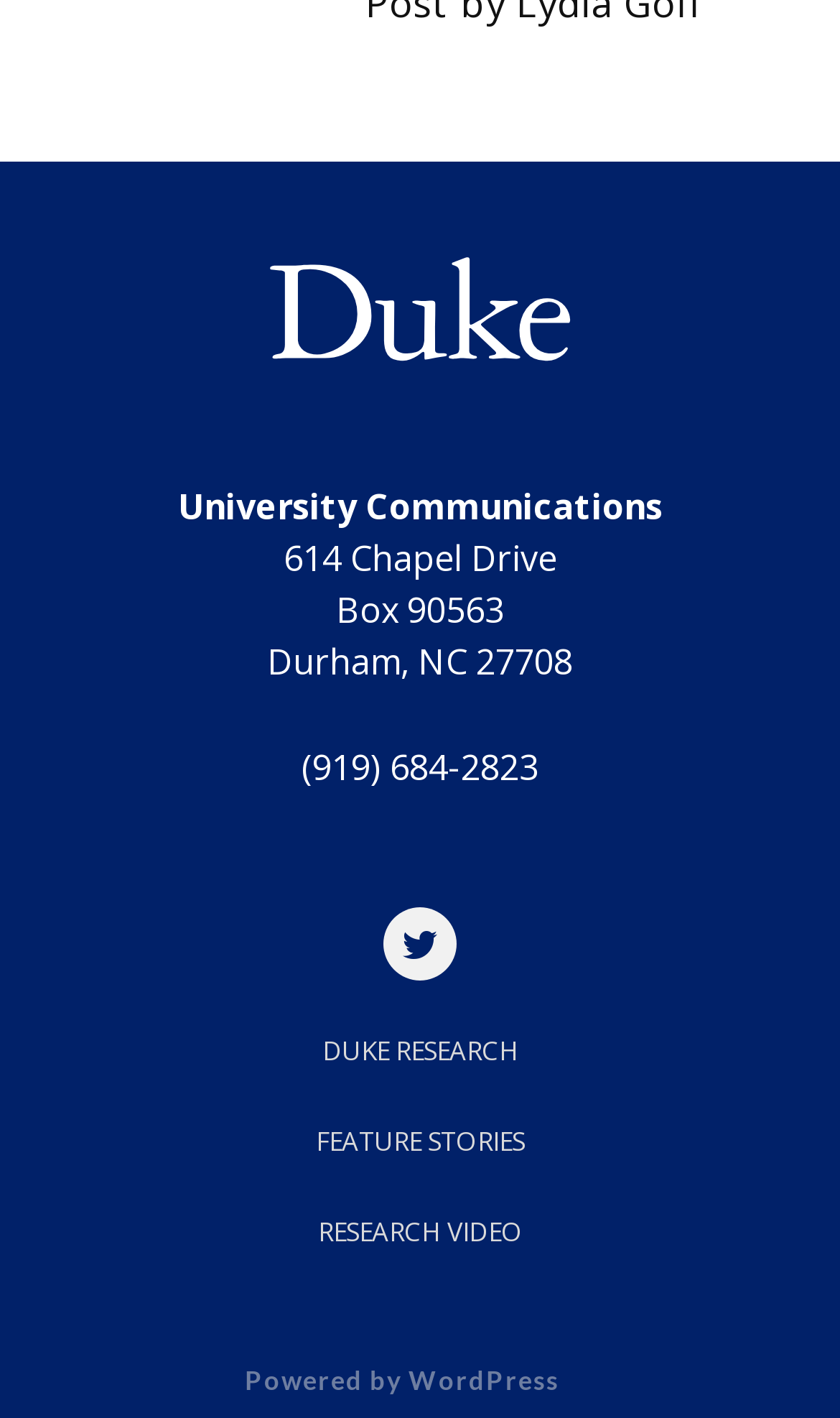How many social media links are present on the webpage?
Based on the screenshot, provide a one-word or short-phrase response.

1